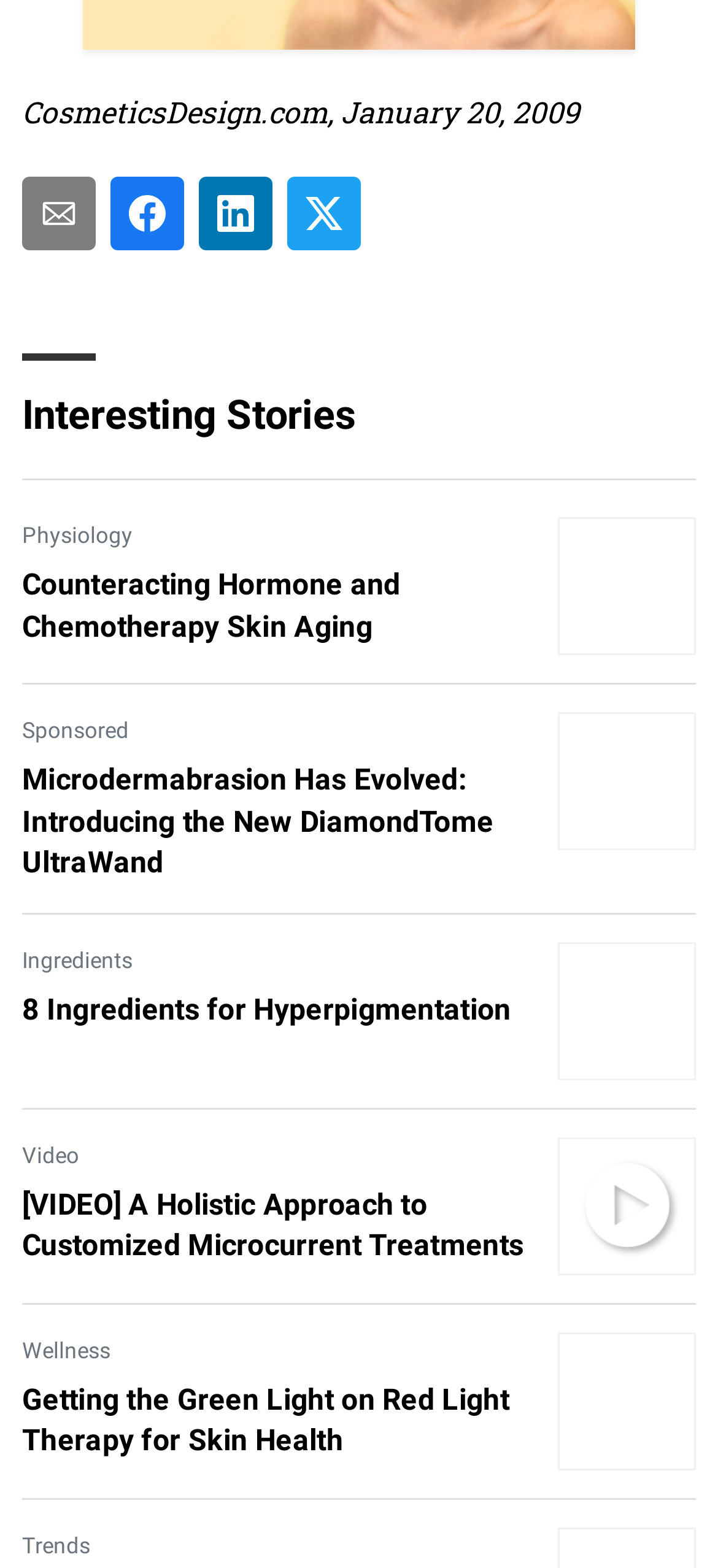Please give the bounding box coordinates of the area that should be clicked to fulfill the following instruction: "Share to email". The coordinates should be in the format of four float numbers from 0 to 1, i.e., [left, top, right, bottom].

[0.031, 0.112, 0.133, 0.159]